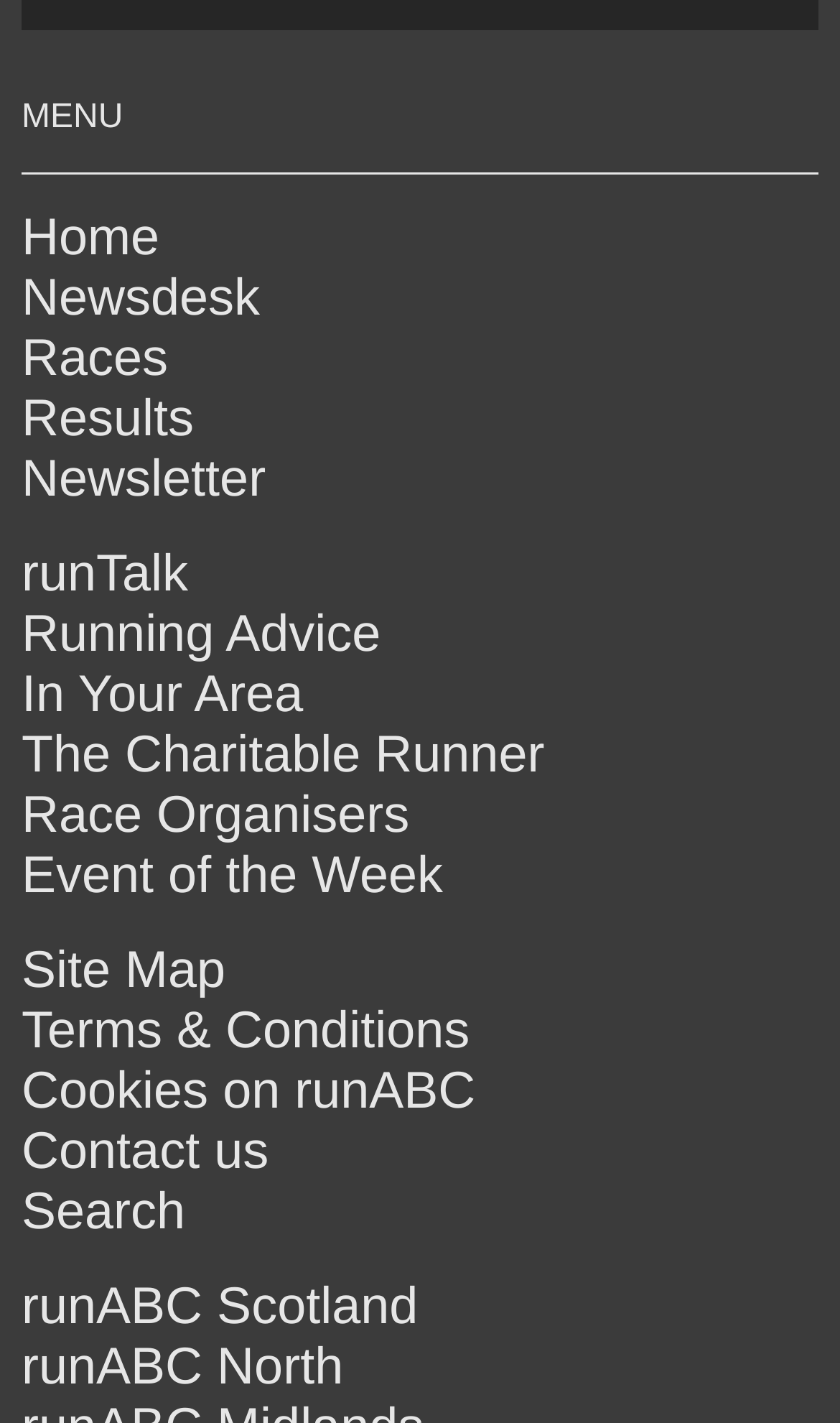Provide the bounding box coordinates for the UI element that is described by this text: "The Charitable Runner". The coordinates should be in the form of four float numbers between 0 and 1: [left, top, right, bottom].

[0.026, 0.51, 0.648, 0.551]